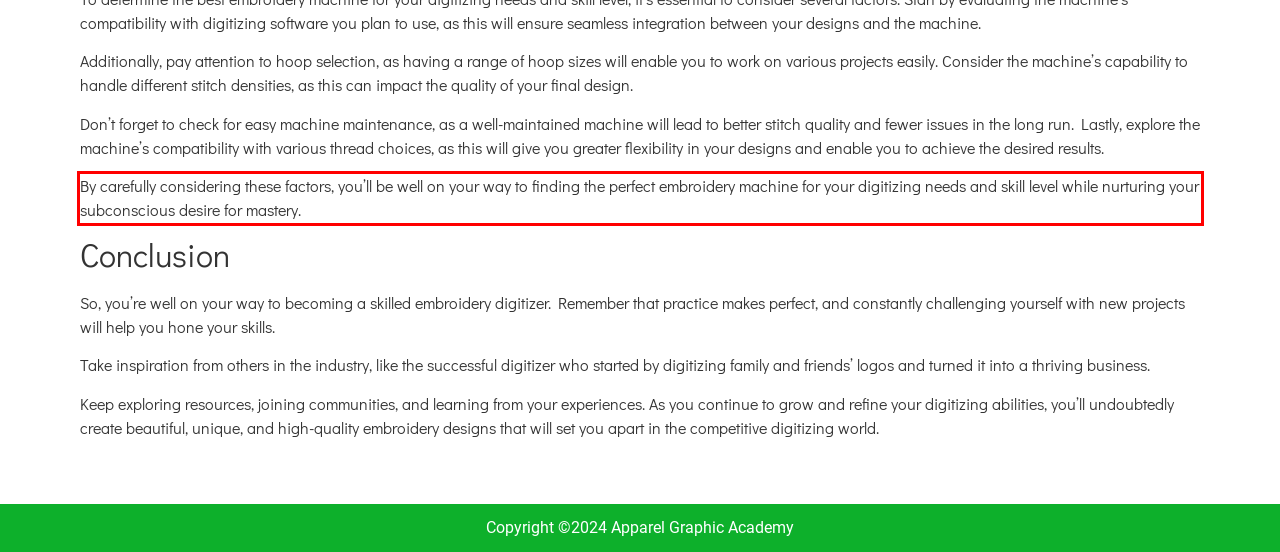You have a screenshot with a red rectangle around a UI element. Recognize and extract the text within this red bounding box using OCR.

By carefully considering these factors, you’ll be well on your way to finding the perfect embroidery machine for your digitizing needs and skill level while nurturing your subconscious desire for mastery.